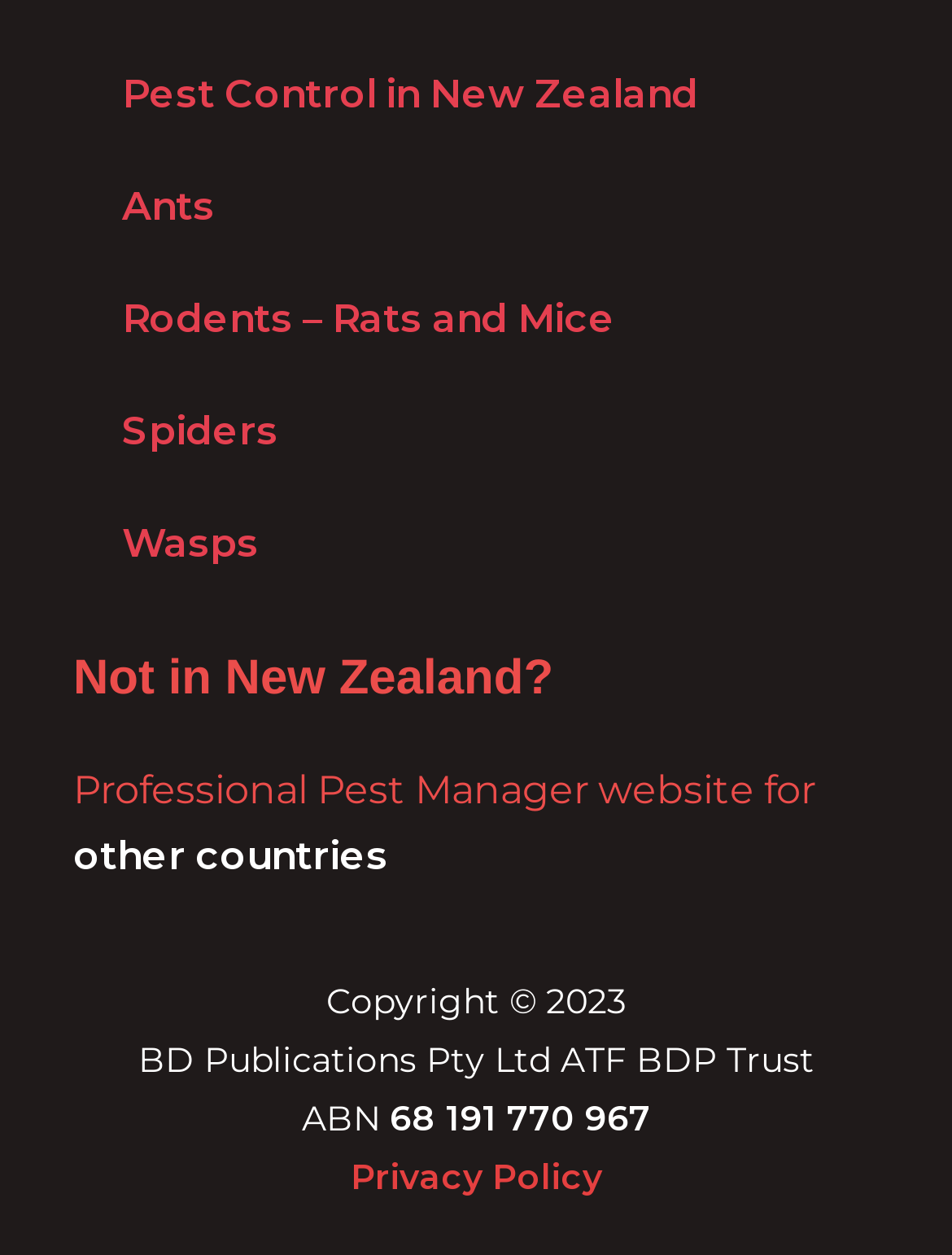Please find the bounding box for the UI component described as follows: "Privacy Policy".

[0.368, 0.919, 0.632, 0.954]